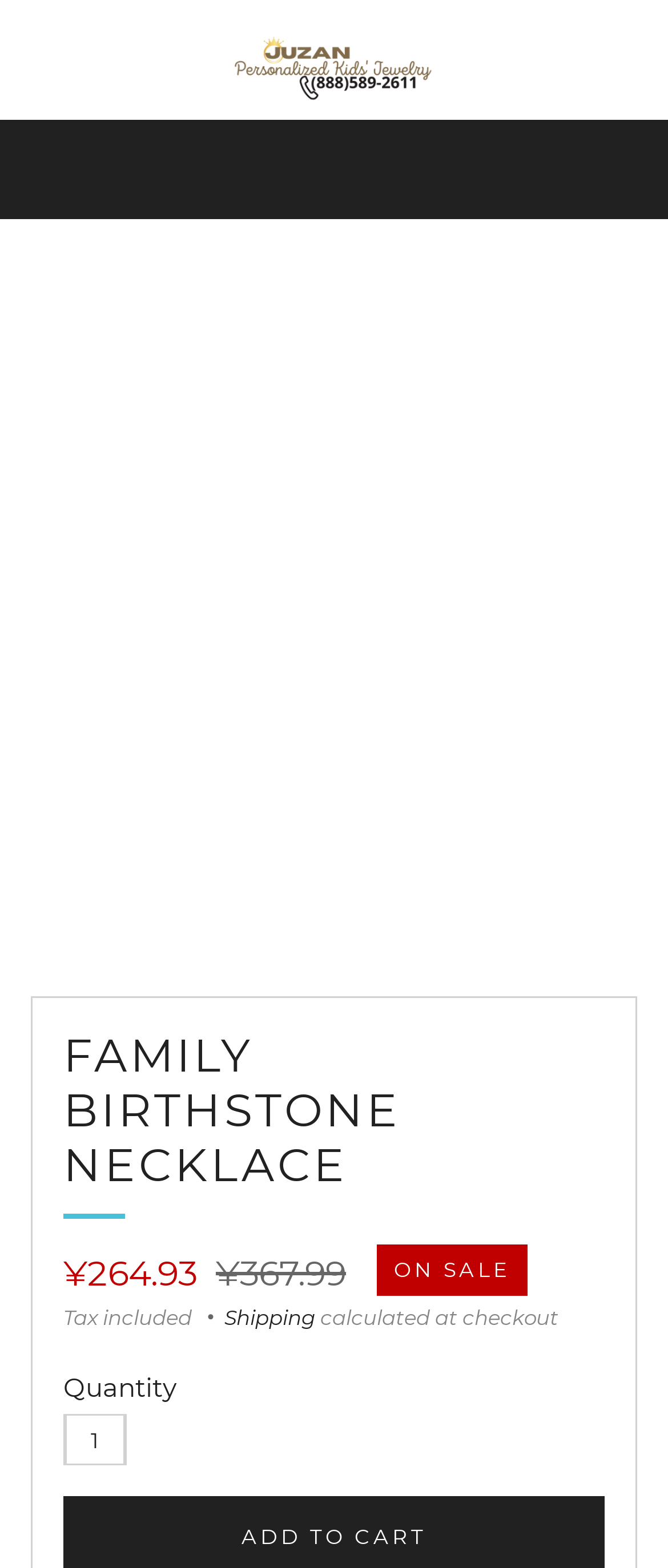What is the minimum quantity that can be purchased?
Look at the screenshot and respond with one word or a short phrase.

1